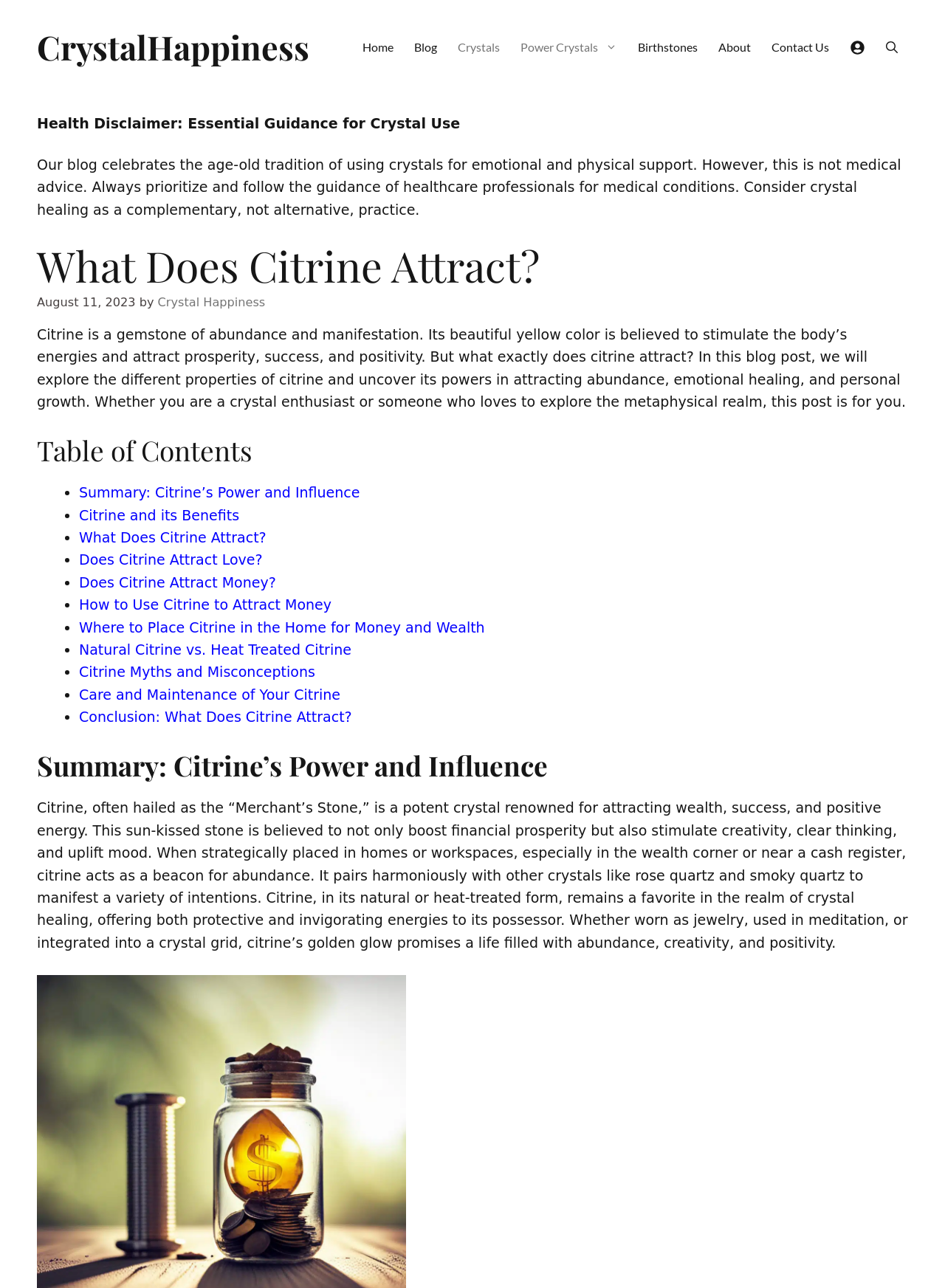Calculate the bounding box coordinates of the UI element given the description: "aria-label="Open search"".

[0.927, 0.0, 0.961, 0.073]